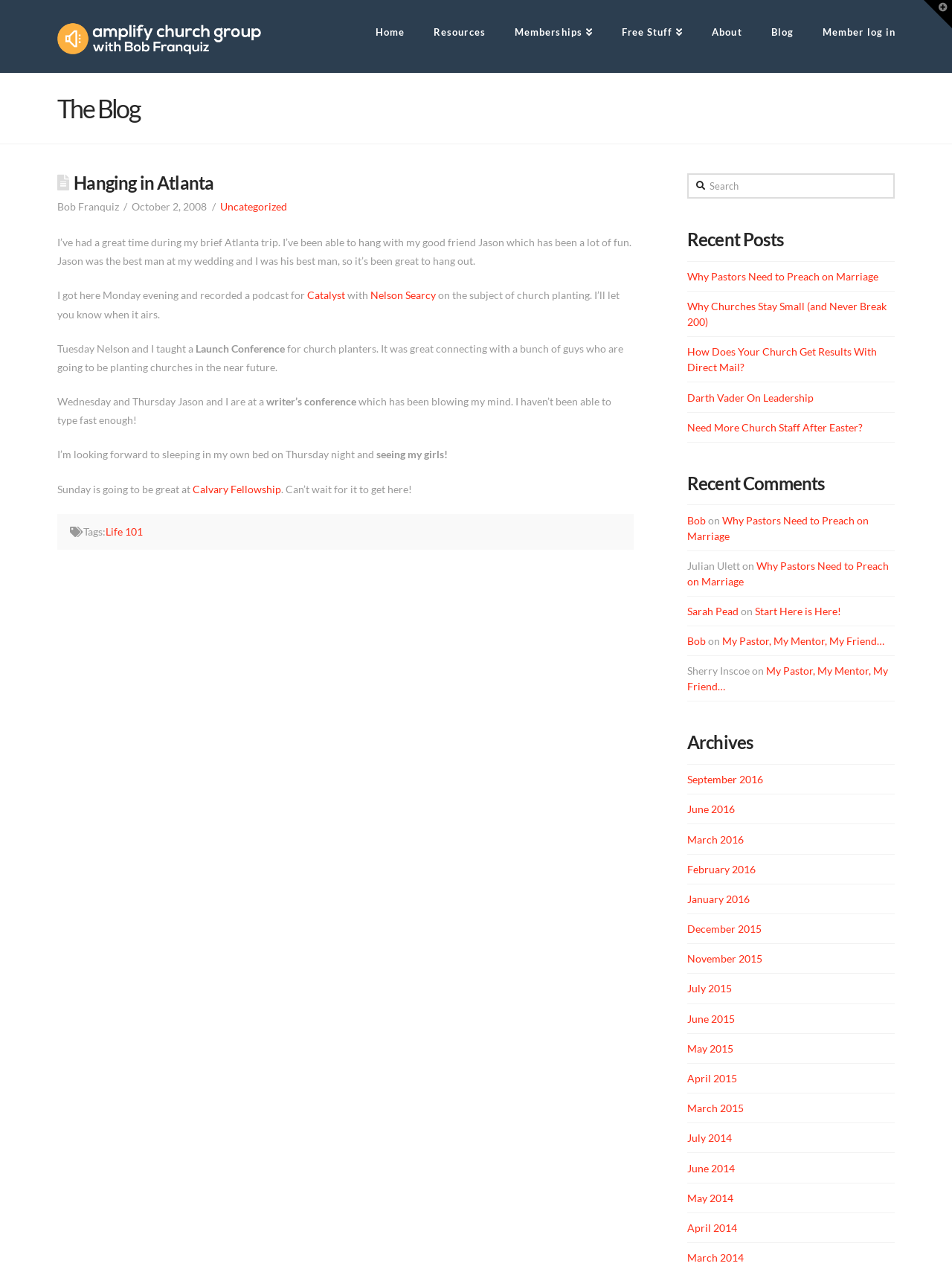Can you find the bounding box coordinates for the element to click on to achieve the instruction: "Toggle the Widgetbar"?

[0.97, 0.0, 1.0, 0.022]